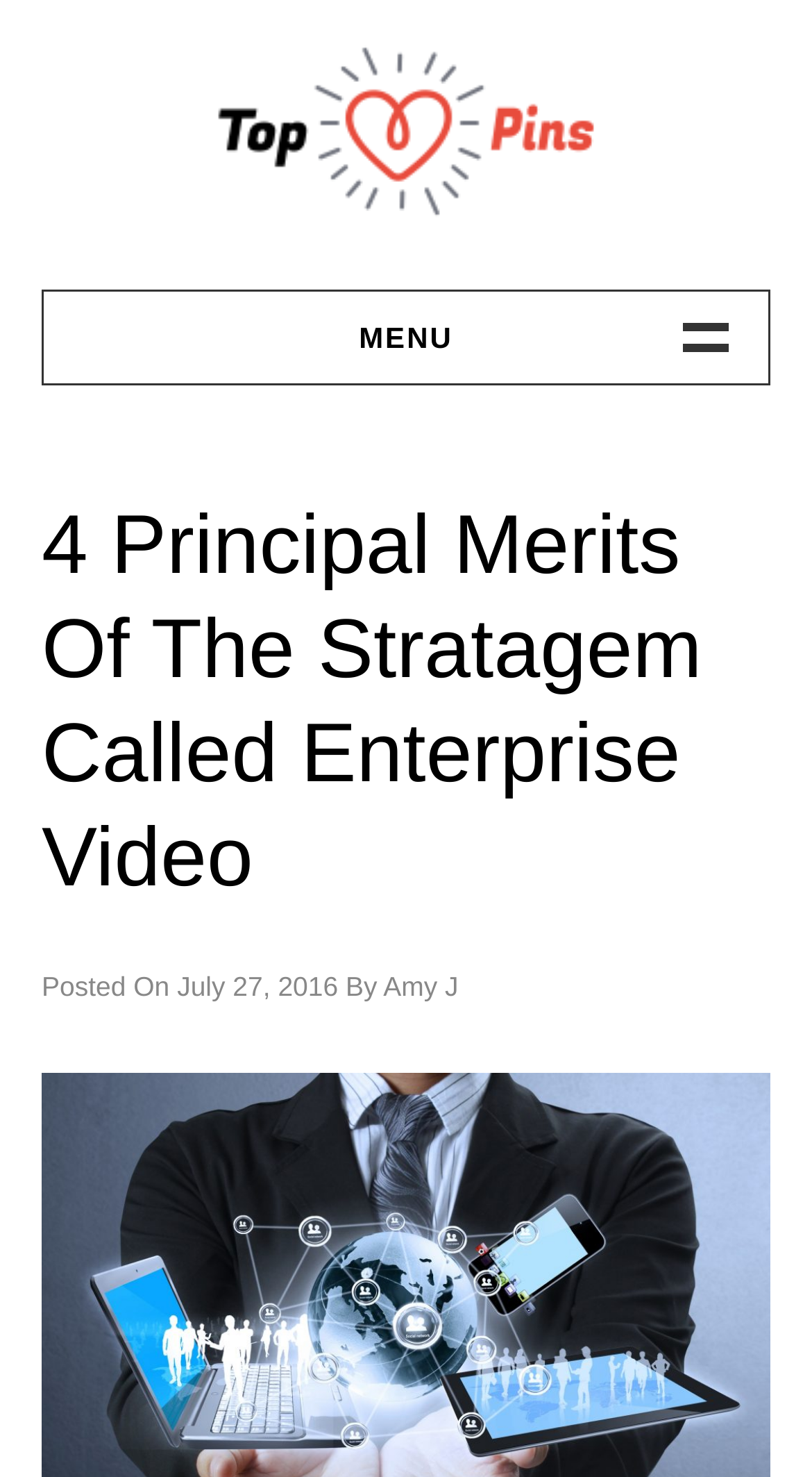Please specify the bounding box coordinates of the area that should be clicked to accomplish the following instruction: "click on HOME". The coordinates should consist of four float numbers between 0 and 1, i.e., [left, top, right, bottom].

[0.051, 0.282, 0.949, 0.351]